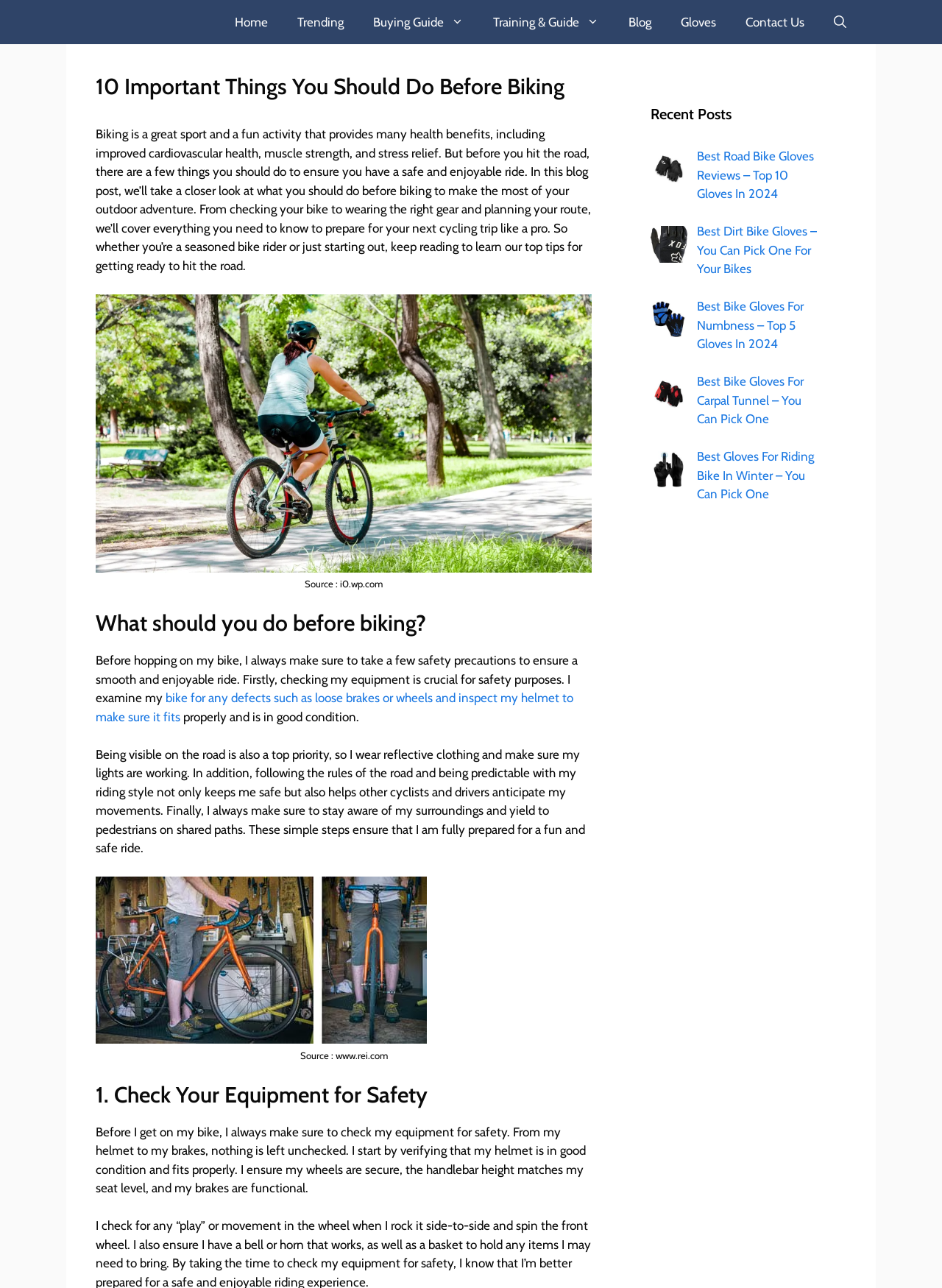Locate the bounding box coordinates of the item that should be clicked to fulfill the instruction: "Click on the 'Home' link".

[0.234, 0.0, 0.3, 0.034]